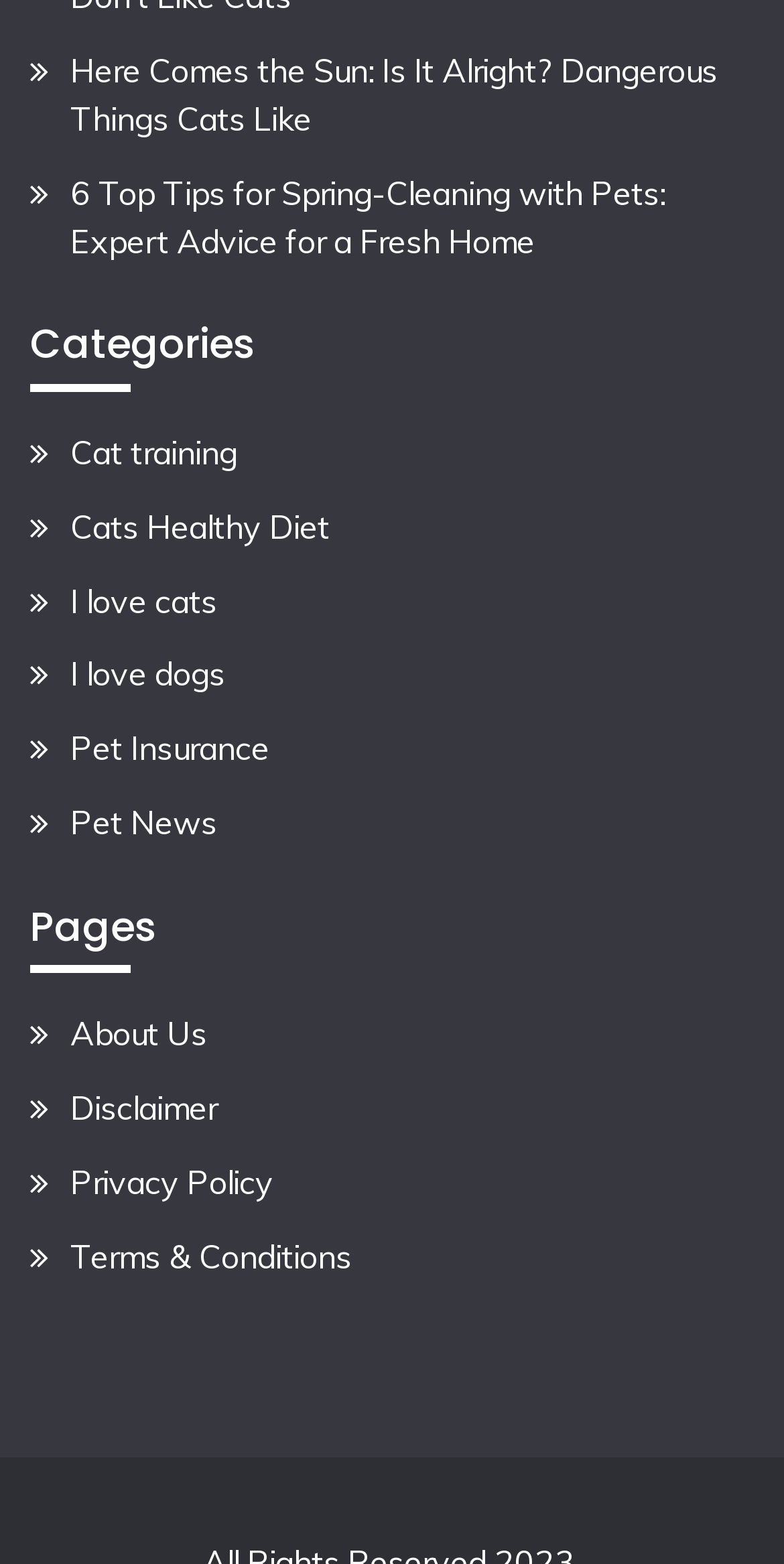Find the bounding box coordinates of the UI element according to this description: "B Flix".

None